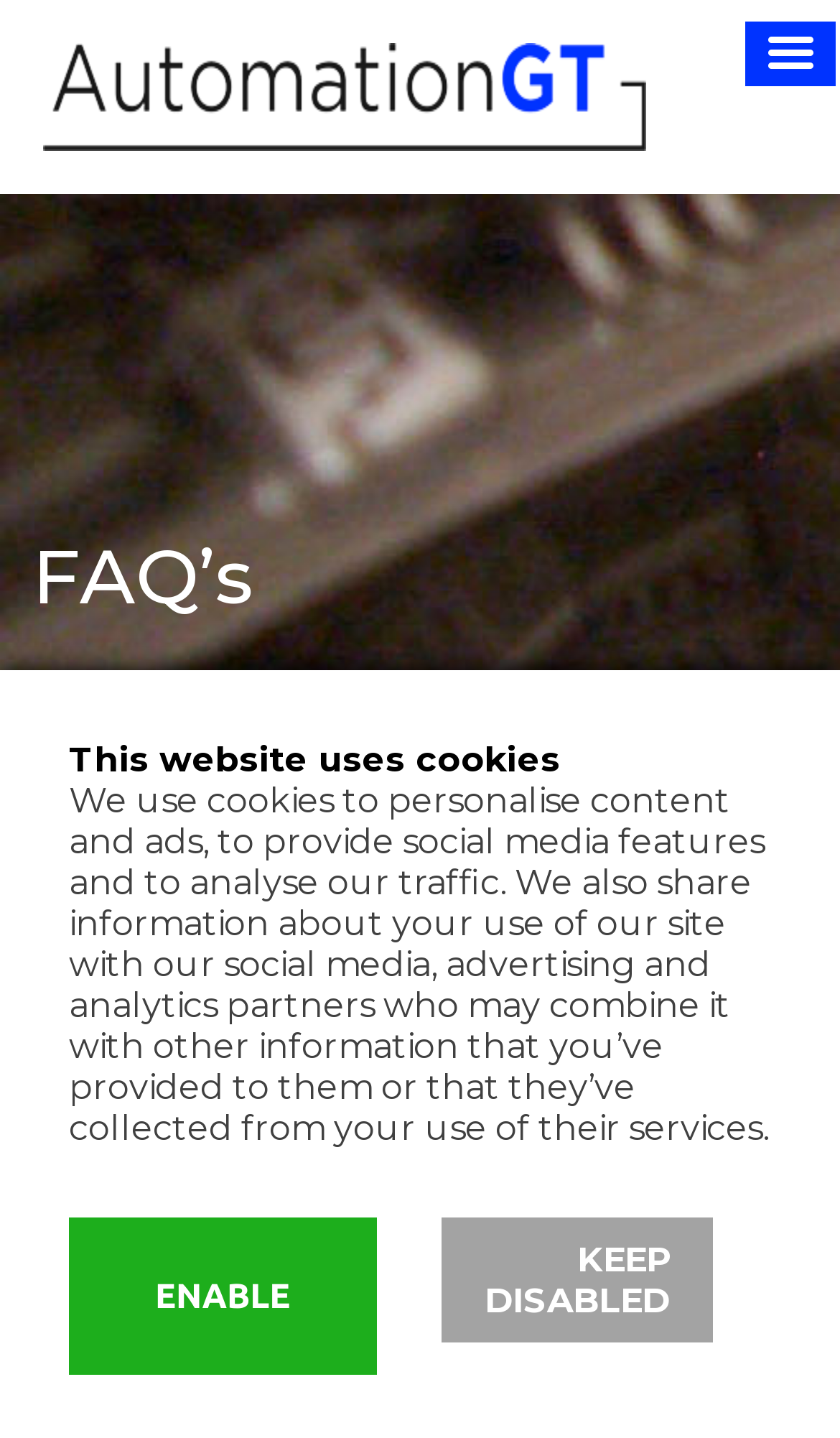What is the name of the form on the webpage?
Examine the image and give a concise answer in one word or a short phrase.

Enquiry Form